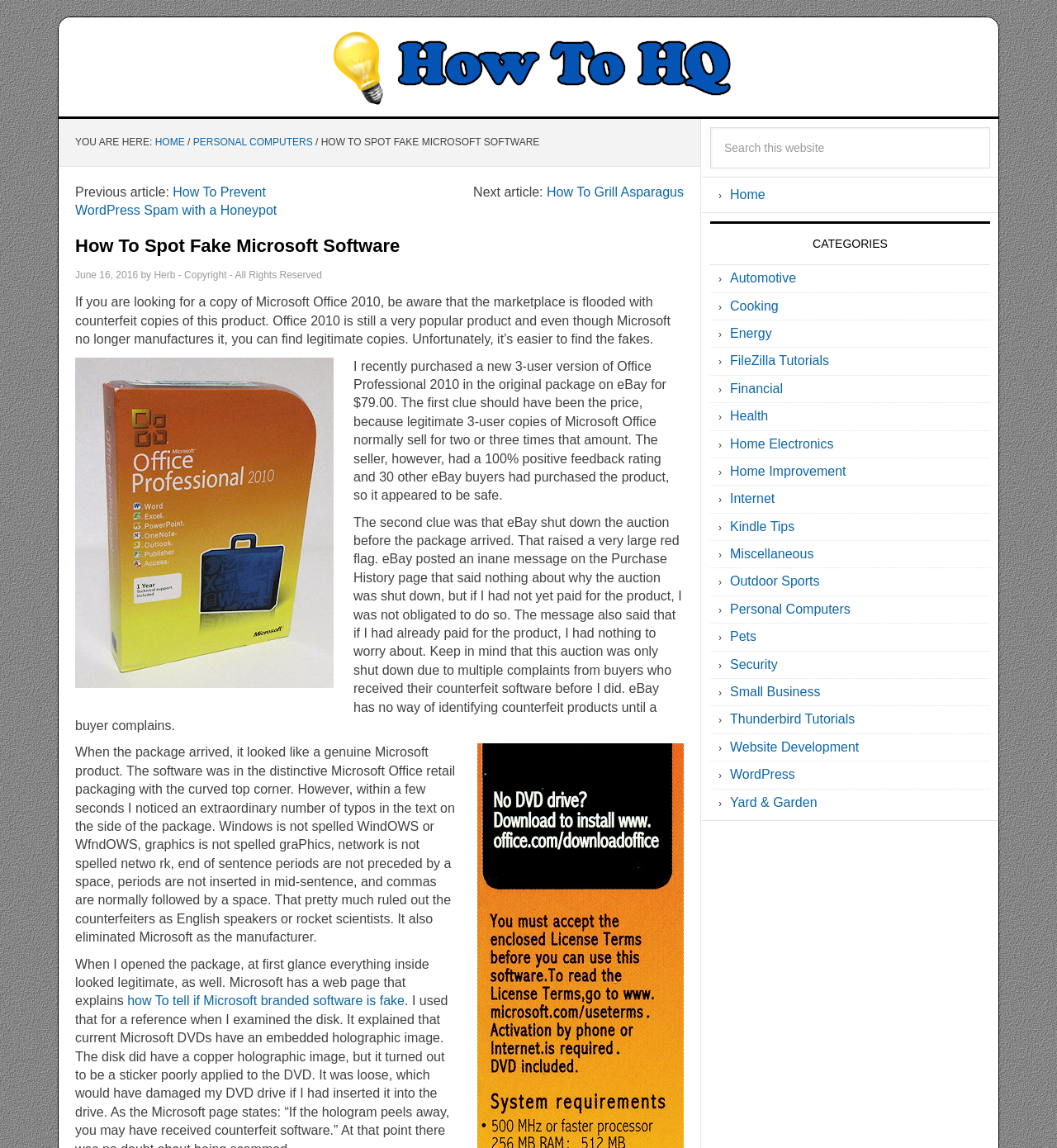What is the price of the counterfeit Office 2010 package?
Please ensure your answer is as detailed and informative as possible.

I found the price of the counterfeit Office 2010 package by reading the text 'I recently purchased a new 3-user version of Office Professional 2010 in the original package on eBay for $79.00.', which mentions the price of the package.